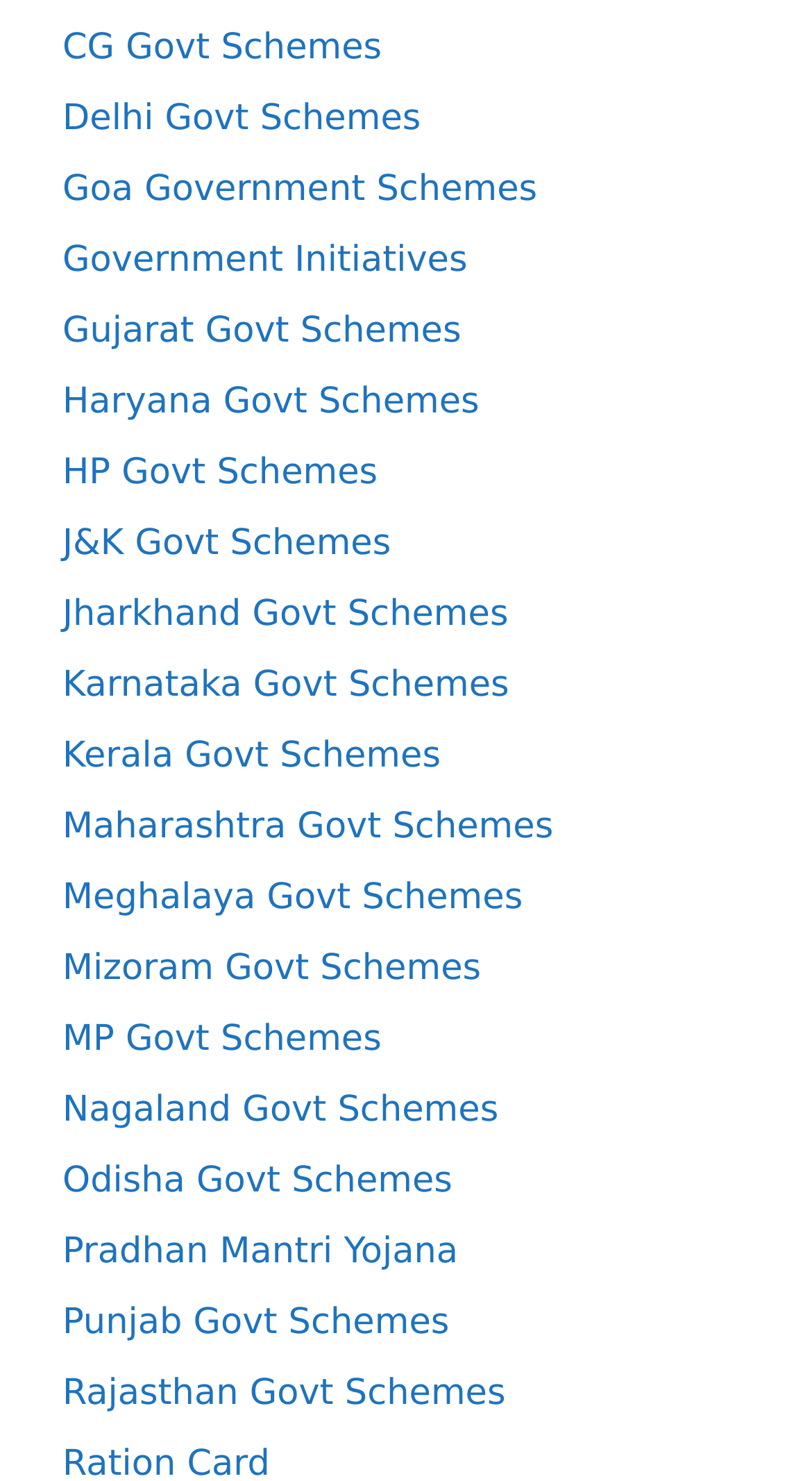How many schemes are related to Pradhan Mantri Yojana?
Look at the webpage screenshot and answer the question with a detailed explanation.

I found one link on the webpage specifically related to Pradhan Mantri Yojana.